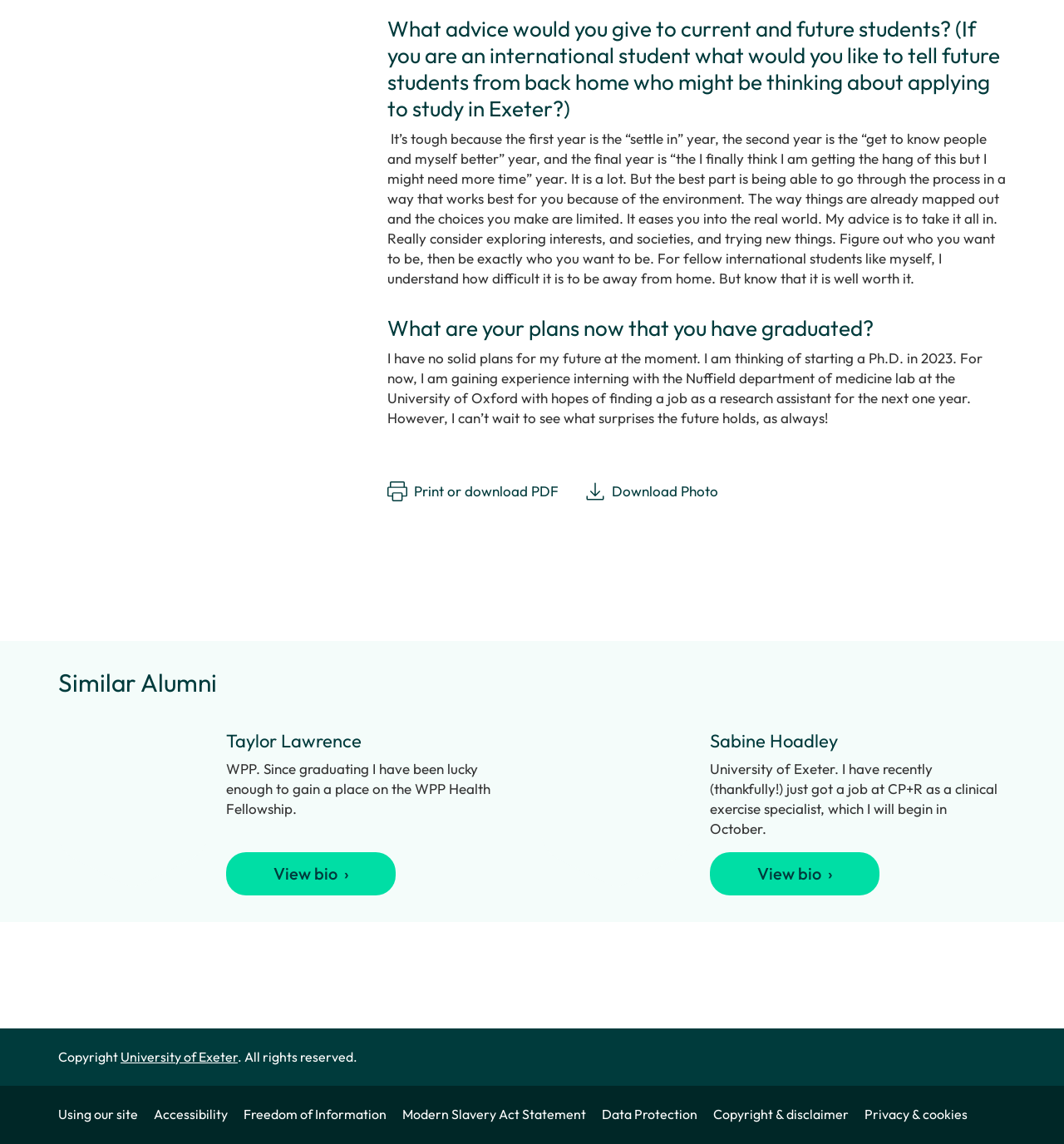Can you find the bounding box coordinates of the area I should click to execute the following instruction: "Visit the University of Exeter website"?

[0.113, 0.916, 0.223, 0.931]